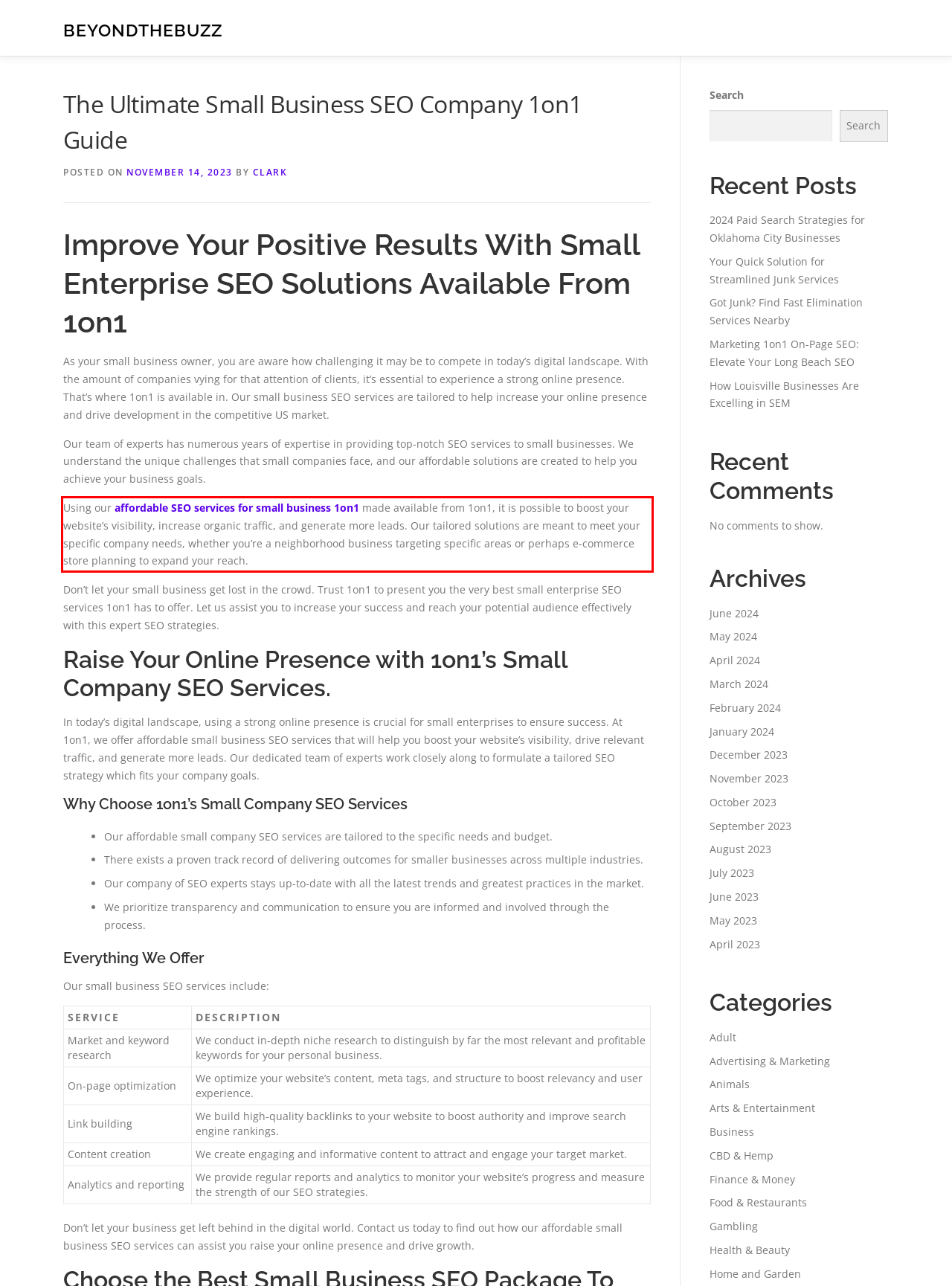Extract and provide the text found inside the red rectangle in the screenshot of the webpage.

Using our affordable SEO services for small business 1on1 made available from 1on1, it is possible to boost your website’s visibility, increase organic traffic, and generate more leads. Our tailored solutions are meant to meet your specific company needs, whether you’re a neighborhood business targeting specific areas or perhaps e-commerce store planning to expand your reach.